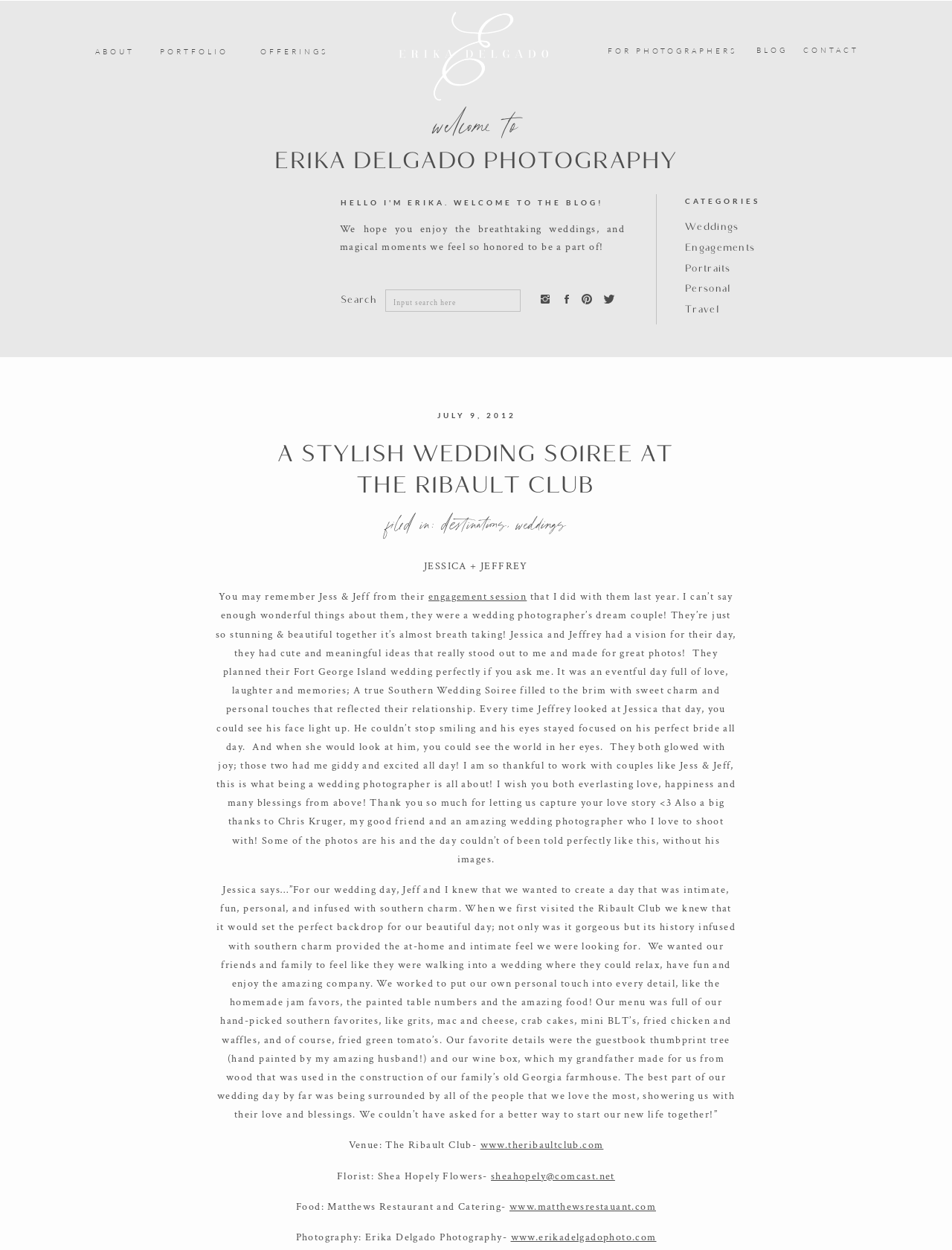What type of food was served at the wedding?
Please answer using one word or phrase, based on the screenshot.

Southern favorites